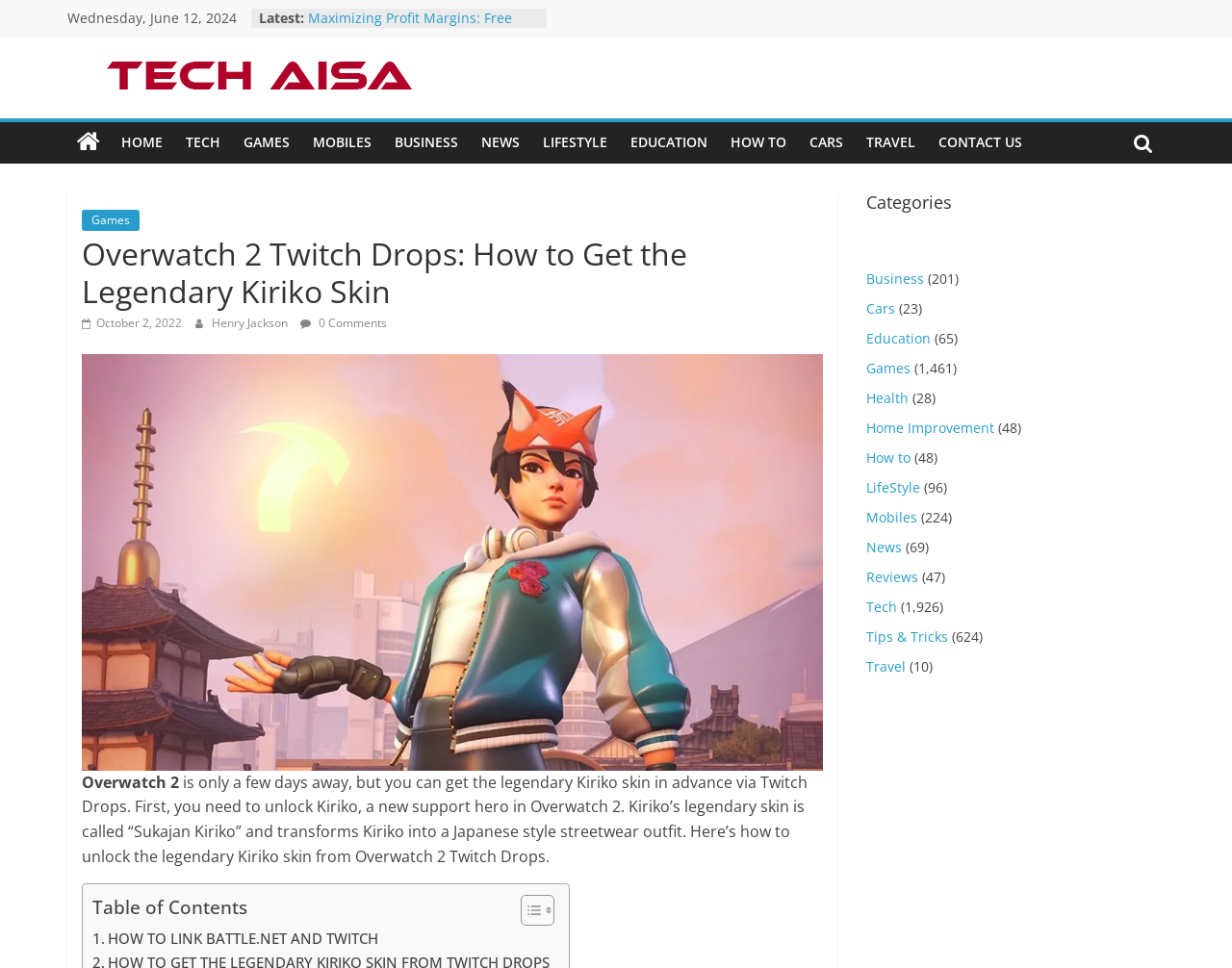Find the bounding box coordinates for the UI element whose description is: "Reviews". The coordinates should be four float numbers between 0 and 1, in the format [left, top, right, bottom].

[0.703, 0.587, 0.745, 0.606]